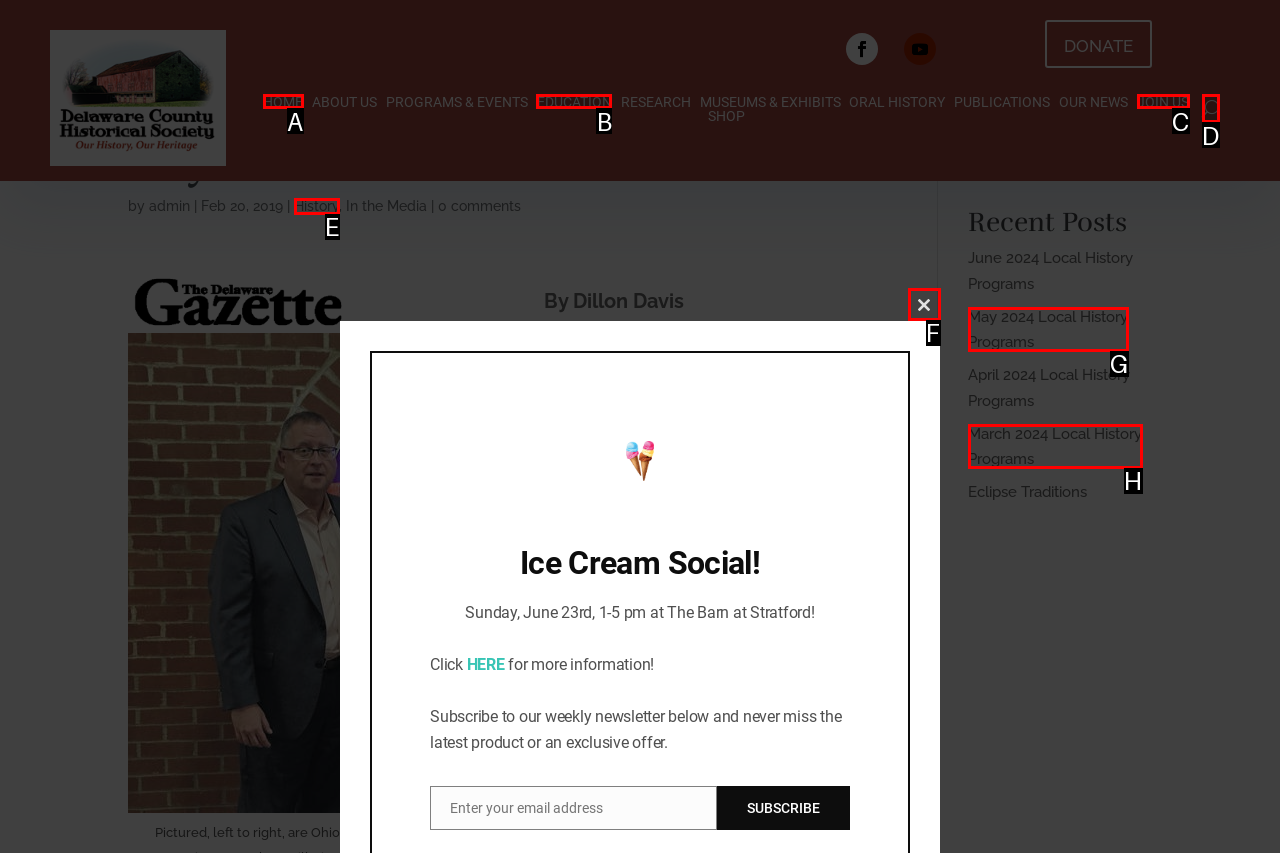Choose the HTML element that matches the description: EDUCATION
Reply with the letter of the correct option from the given choices.

B